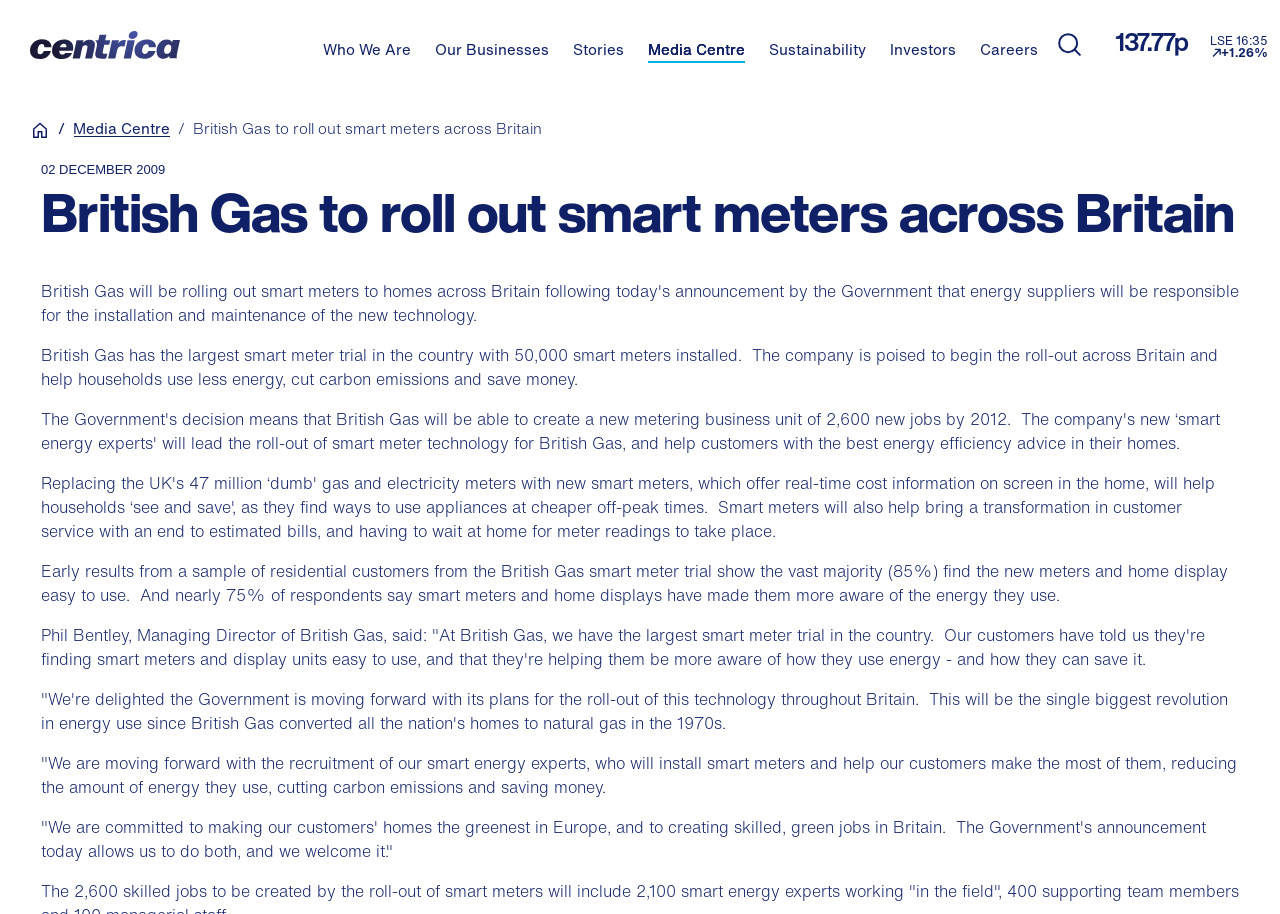Summarize the webpage comprehensively, mentioning all visible components.

The webpage appears to be a news article or press release from British Gas, a UK-based energy company. At the top of the page, there is a logo of Centrica, the parent company of British Gas, accompanied by a link to the Centrica website. Below the logo, there is a navigation menu with buttons for "Who We Are", "Our Businesses", "Stories", "Media Centre", "Sustainability", "Investors", "Careers", and "Search".

On the right side of the page, there is a section displaying the company's stock information, including the current stock price ("137.77p"), the time of the last update ("LSE 16:35"), and the percentage change in the stock price ("+1.26%").

The main content of the page is an article about British Gas's plan to roll out smart meters across Britain. The article is divided into several paragraphs, with headings and subheadings. The text describes the company's smart meter trial, which has already installed 50,000 smart meters, and the benefits of using smart meters, such as reducing energy consumption and carbon emissions. The article also quotes Phil Bentley, the Managing Director of British Gas, who expresses his support for the government's plan to roll out smart meters nationwide.

At the bottom of the page, there is a timestamp indicating when the article was published ("02 DECEMBER 2009").